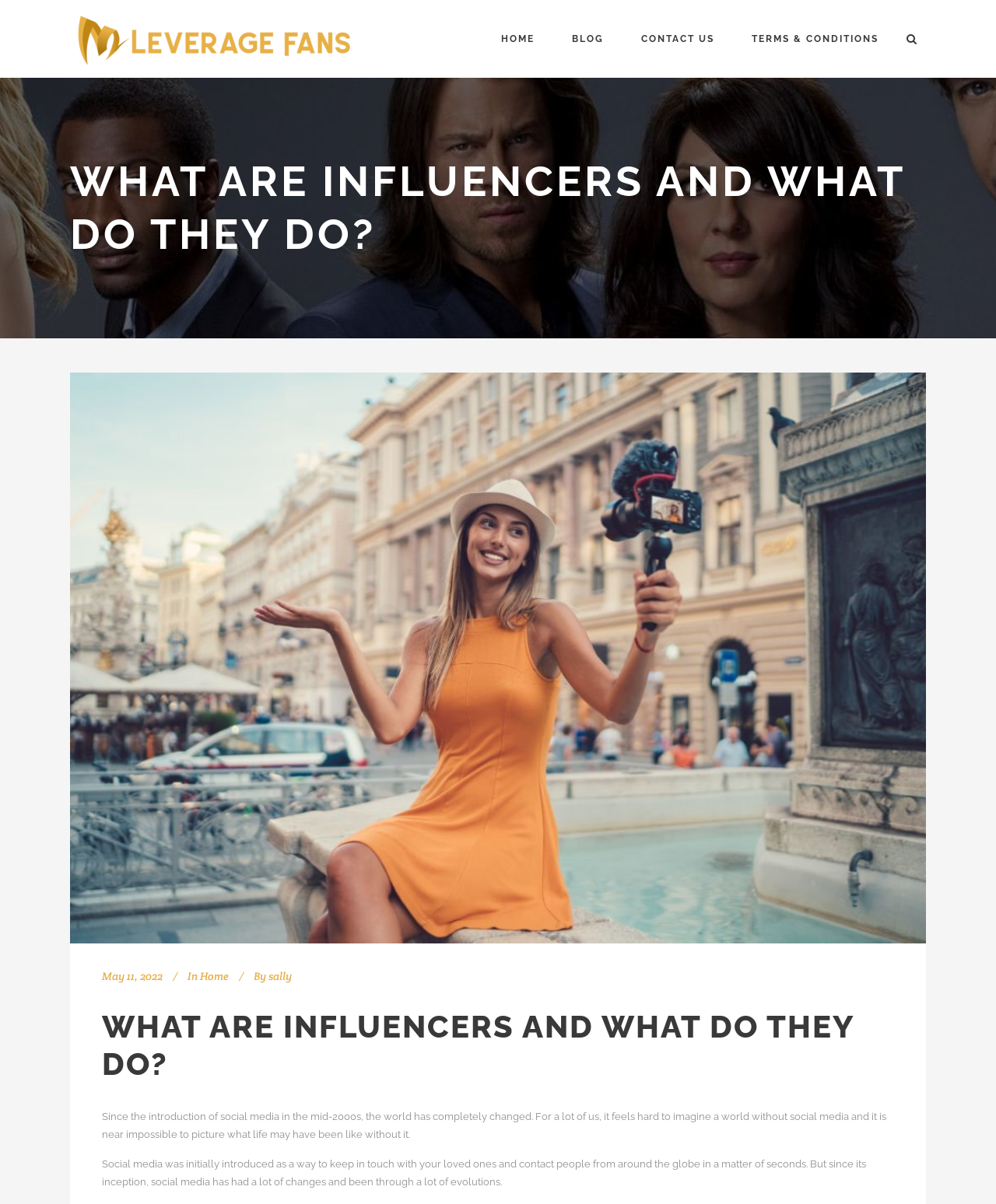For the given element description Terms & Conditions, determine the bounding box coordinates of the UI element. The coordinates should follow the format (top-left x, top-left y, bottom-right x, bottom-right y) and be within the range of 0 to 1.

[0.736, 0.0, 0.901, 0.065]